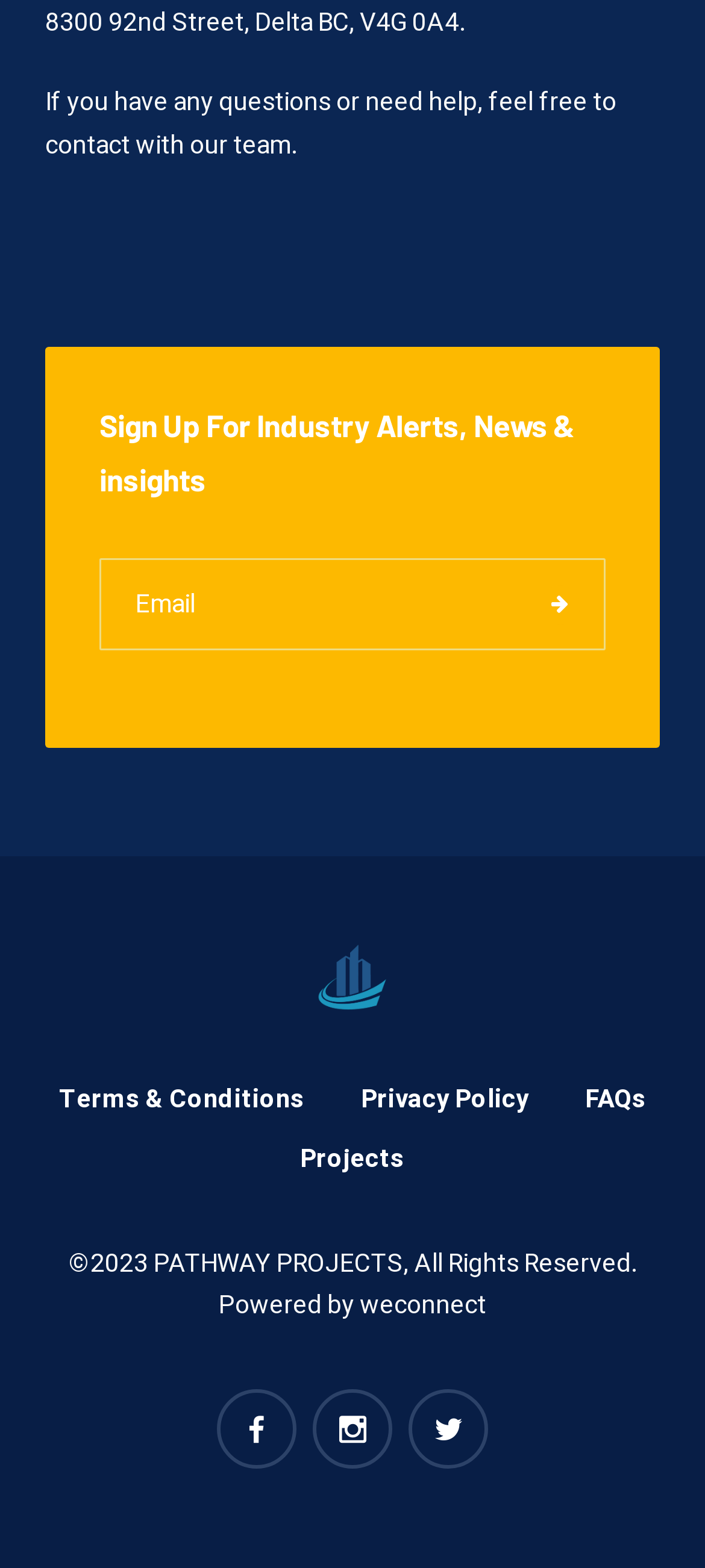What is the address provided on the webpage?
Provide a detailed answer to the question using information from the image.

The address is mentioned at the top of the webpage, which is '8300 92nd Street, Delta BC, V4G 0A4'. This suggests that the webpage is related to a specific location or organization.